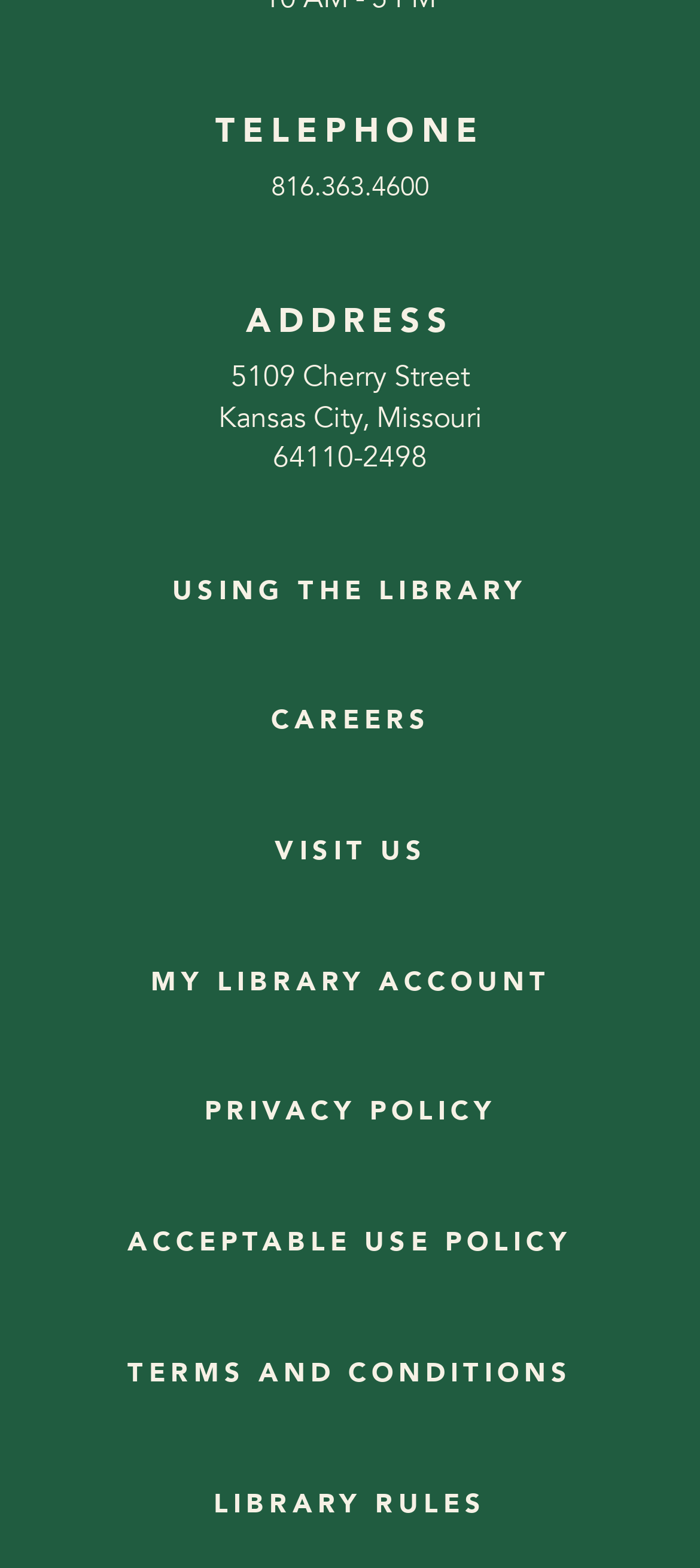Determine the bounding box coordinates for the clickable element required to fulfill the instruction: "visit the library". Provide the coordinates as four float numbers between 0 and 1, i.e., [left, top, right, bottom].

[0.391, 0.531, 0.609, 0.554]